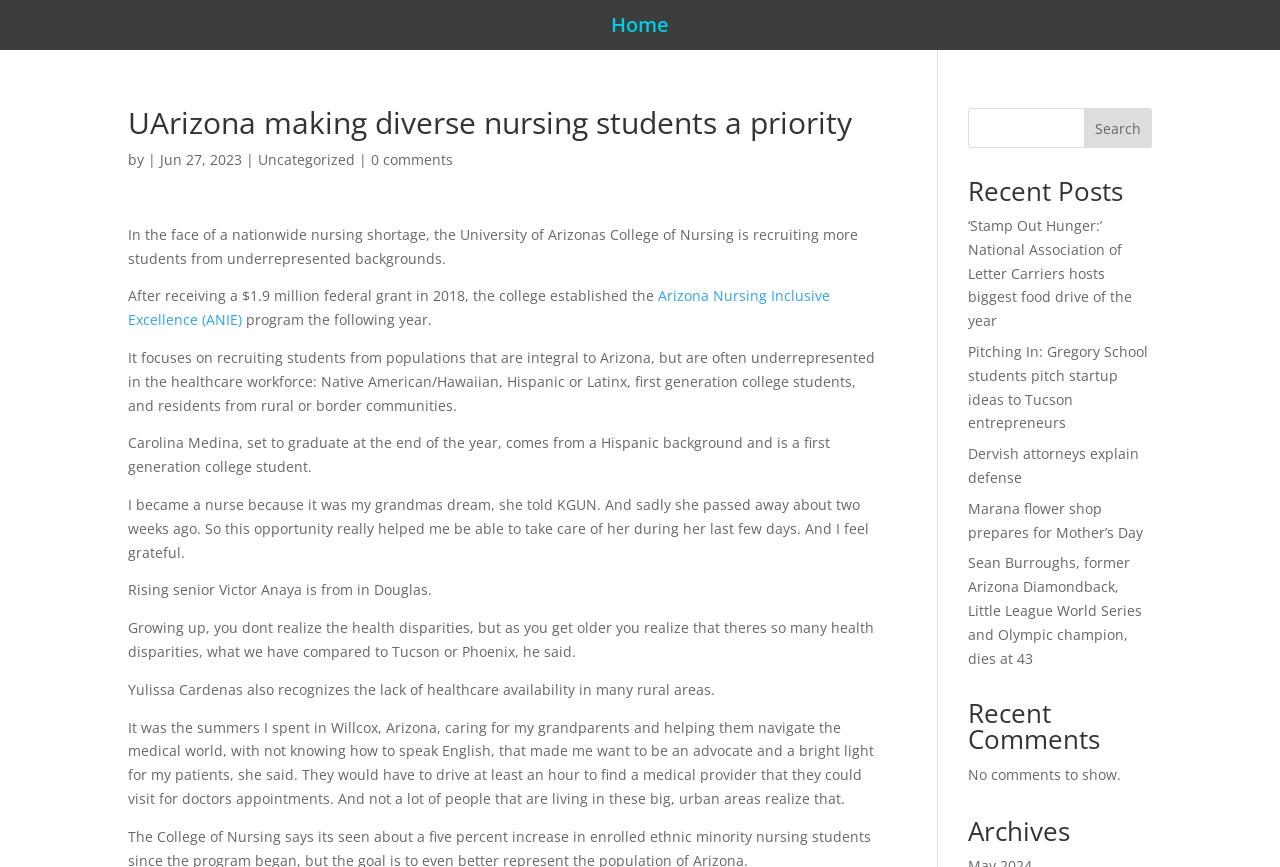Identify the bounding box coordinates of the section to be clicked to complete the task described by the following instruction: "View the 'Recent Posts' section". The coordinates should be four float numbers between 0 and 1, formatted as [left, top, right, bottom].

[0.756, 0.205, 0.9, 0.247]